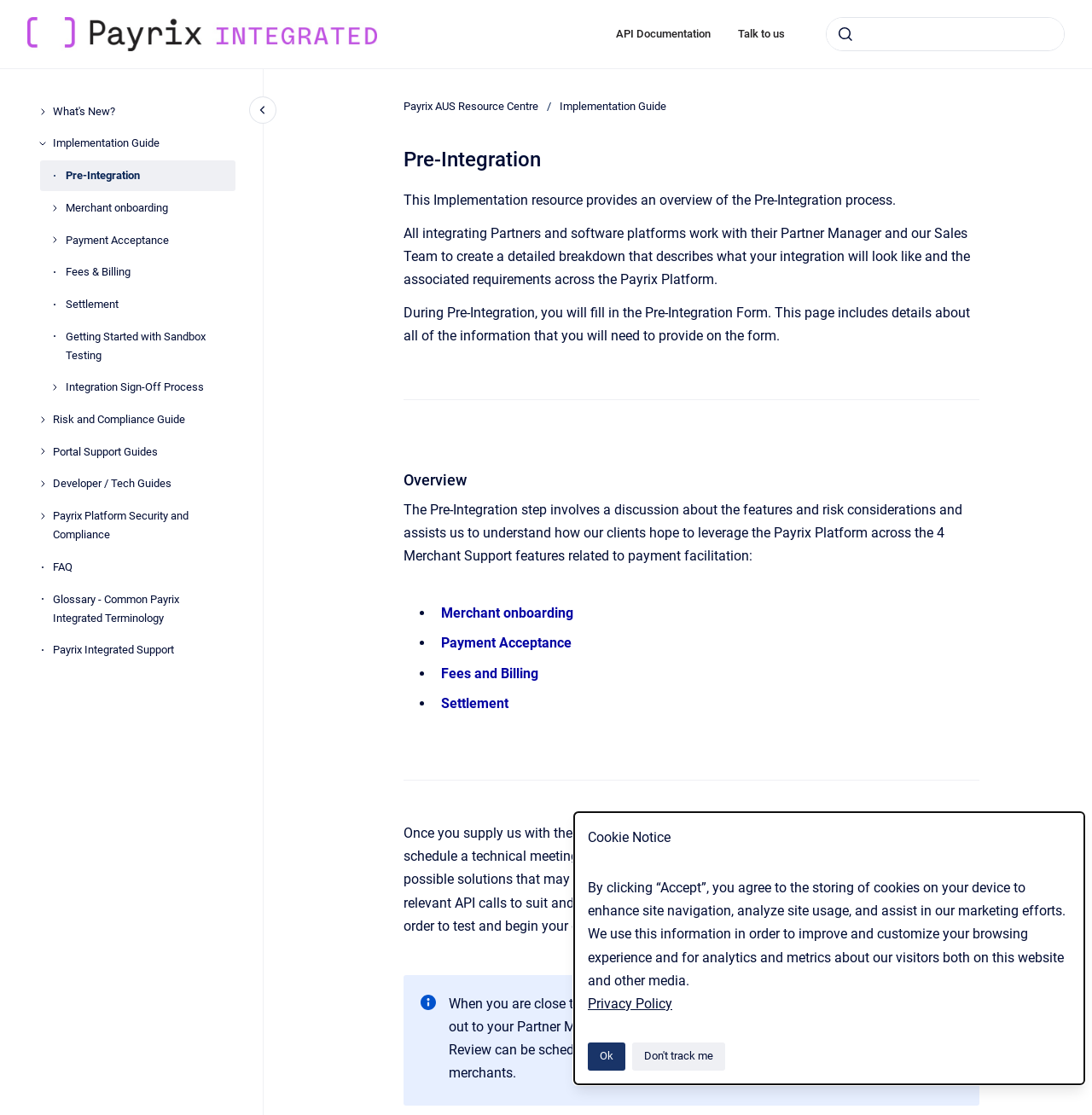Based on the element description Twitter, identify the bounding box coordinates for the UI element. The coordinates should be in the format (top-left x, top-left y, bottom-right x, bottom-right y) and within the 0 to 1 range.

None